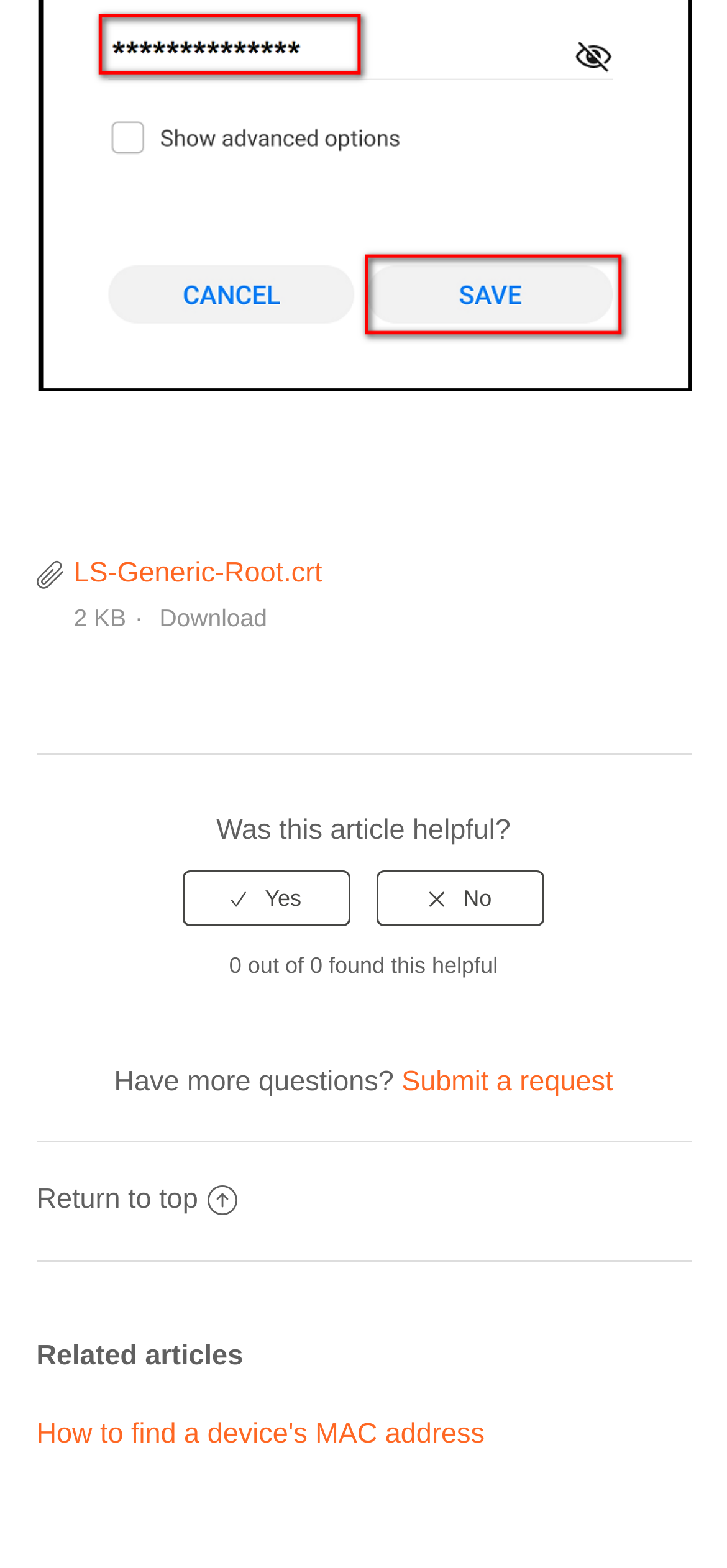Please analyze the image and provide a thorough answer to the question:
What is the file size of LS-Generic-Root.crt?

The file size of LS-Generic-Root.crt can be found next to the link 'LS-Generic-Root.crt' which is 2 KB.